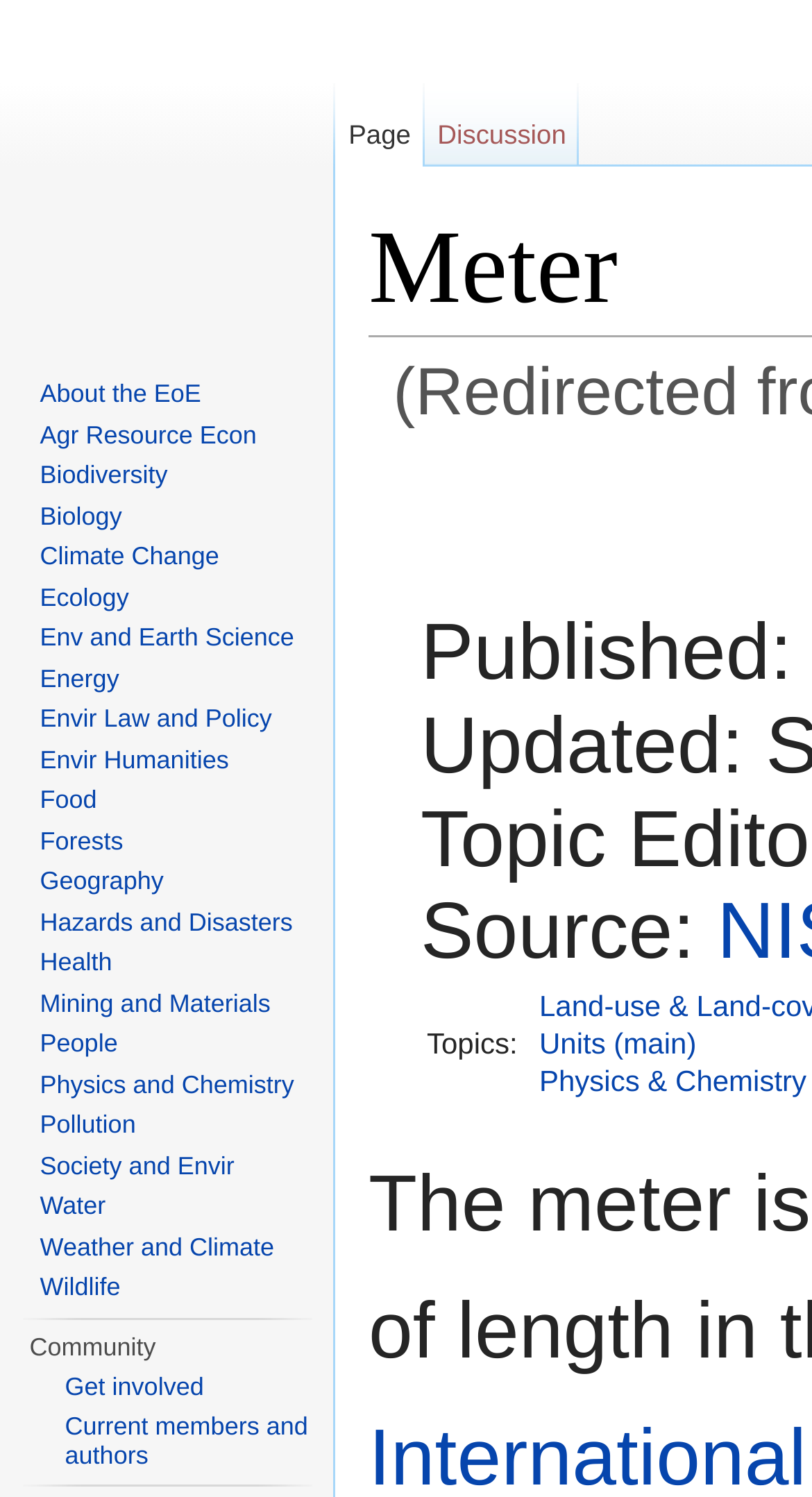What is the purpose of the 'Jump to:' link?
Using the information from the image, provide a comprehensive answer to the question.

The 'Jump to:' link is likely used for navigation purposes, allowing users to quickly access specific sections of the webpage. This is inferred from its position at the top of the webpage and its proximity to other navigation links.